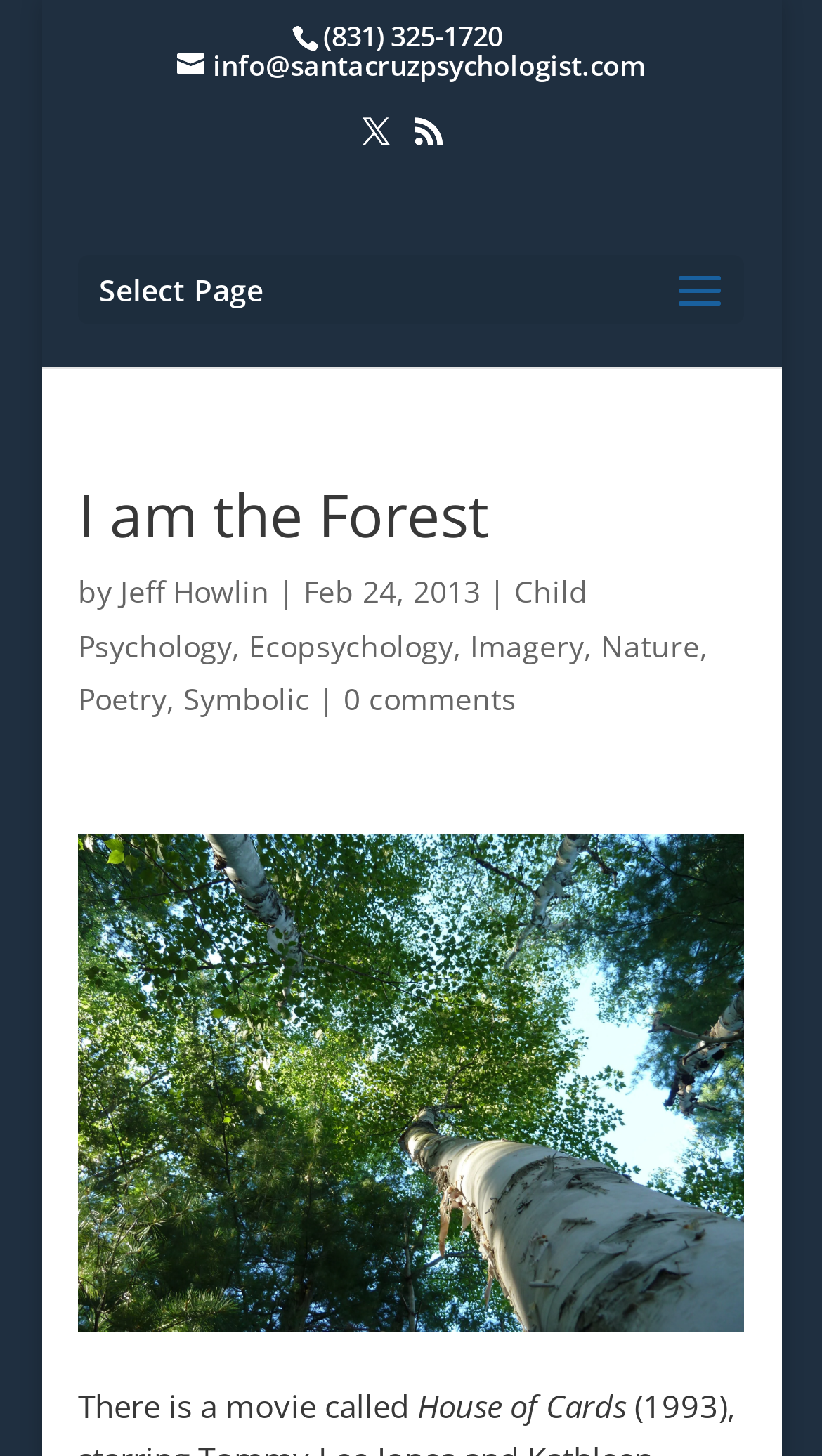Generate the text content of the main headline of the webpage.

I am the Forest